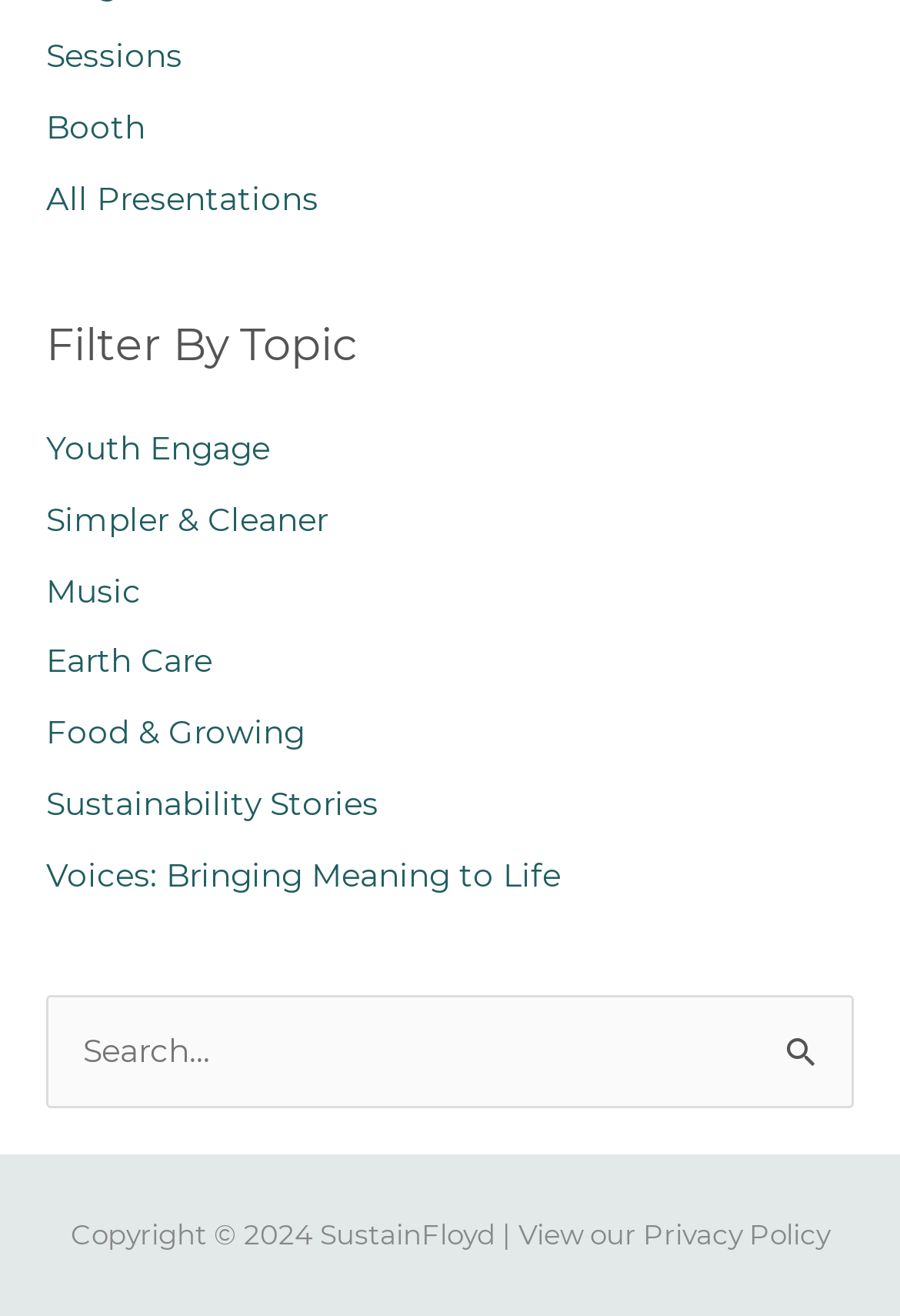Determine the bounding box coordinates of the UI element that matches the following description: "Simpler & Cleaner". The coordinates should be four float numbers between 0 and 1 in the format [left, top, right, bottom].

[0.051, 0.38, 0.364, 0.408]